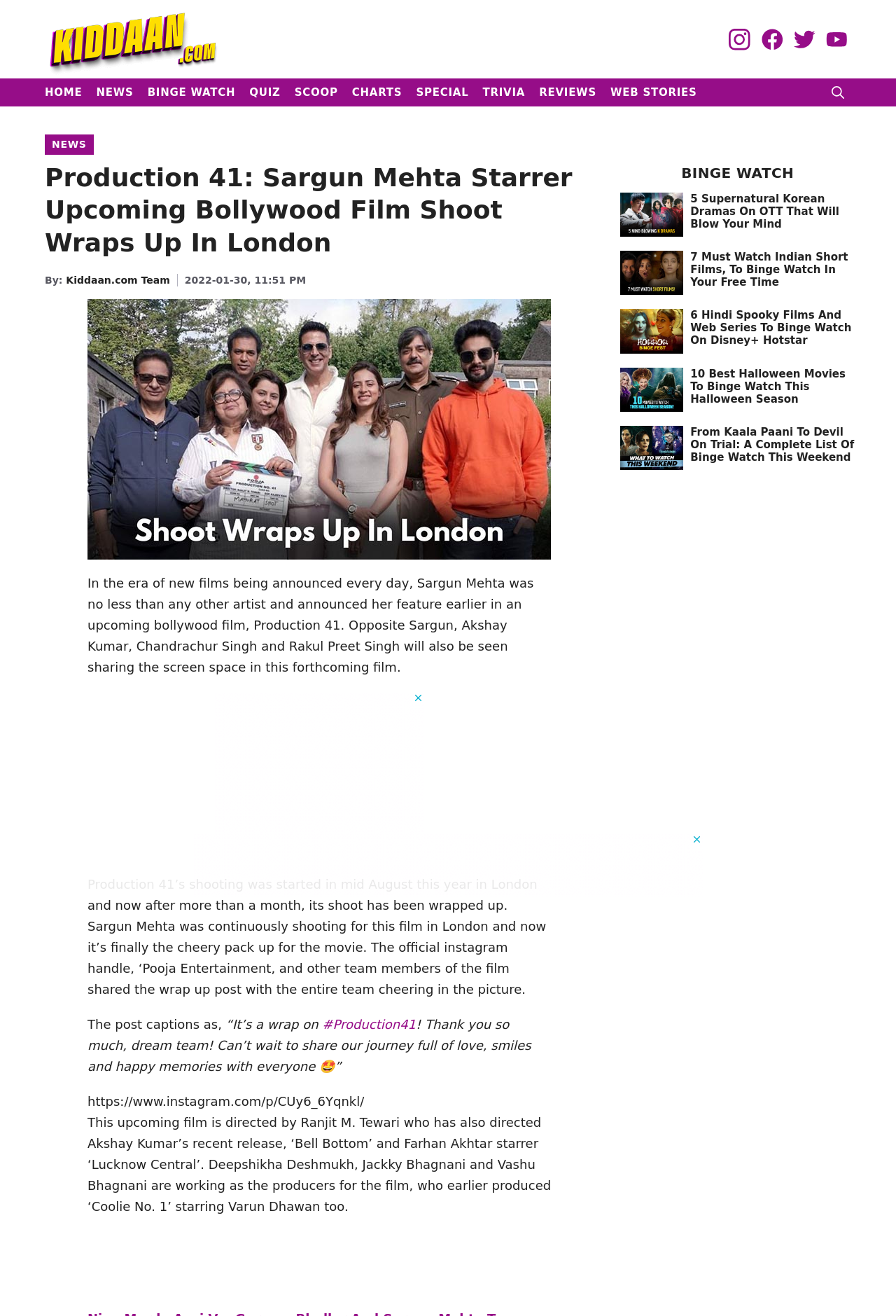Who is the director of the film 'Production 41'?
Carefully examine the image and provide a detailed answer to the question.

The webpage mentions that the film 'Production 41' is directed by Ranjit M. Tewari, who has also directed other films like 'Bell Bottom' and 'Lucknow Central'.